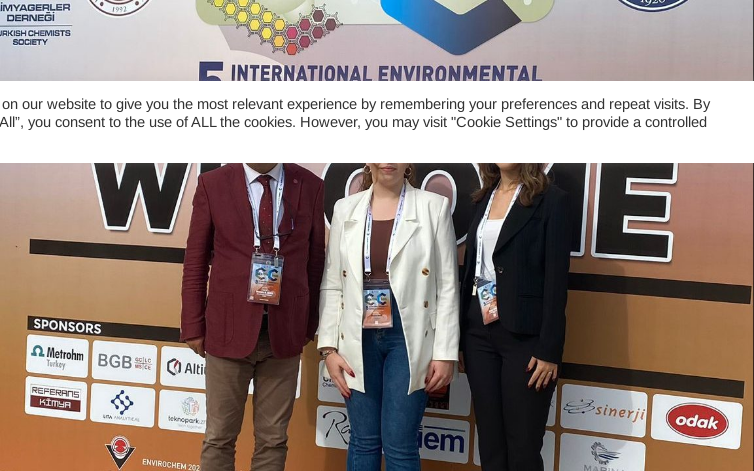What is the significance of the badges around their necks?
Based on the screenshot, give a detailed explanation to answer the question.

The badges hung around the necks of the three individuals likely indicate their participation in the 5th International Environmental Conference, as they are standing in front of the promotional backdrop and are dressed in professional attire.